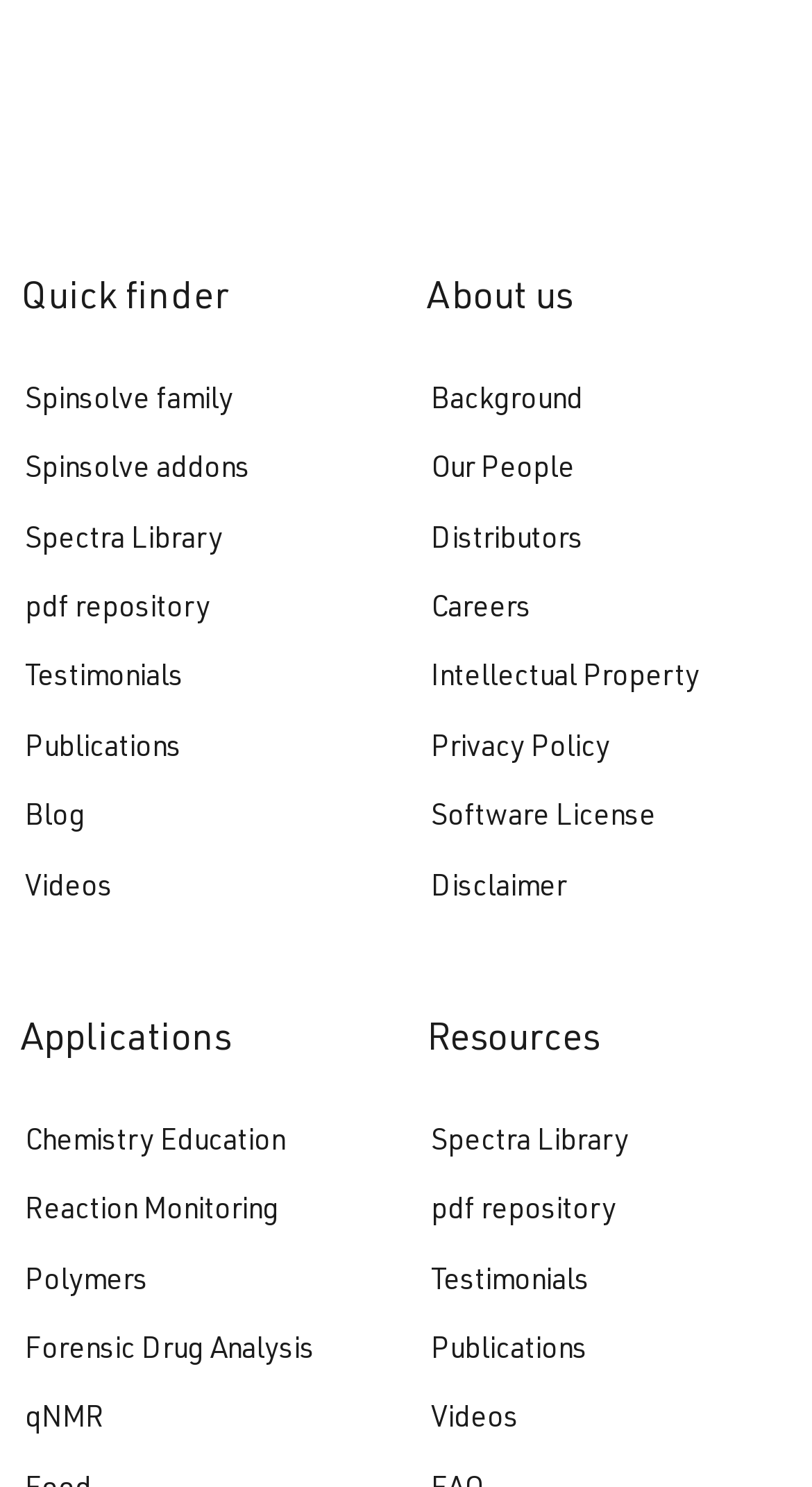How many main categories are there?
Look at the screenshot and respond with one word or a short phrase.

3